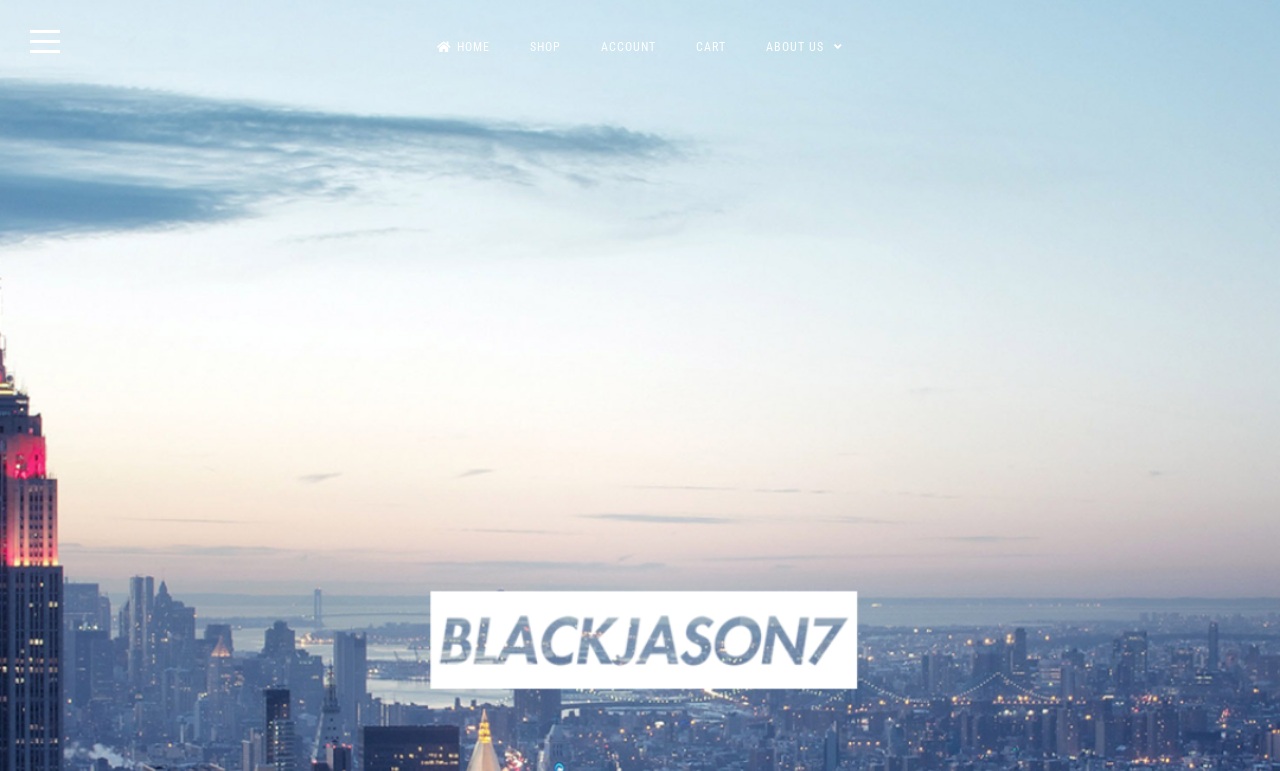Please identify the primary heading of the webpage and give its text content.

Tips on how to Compare VDR Providers